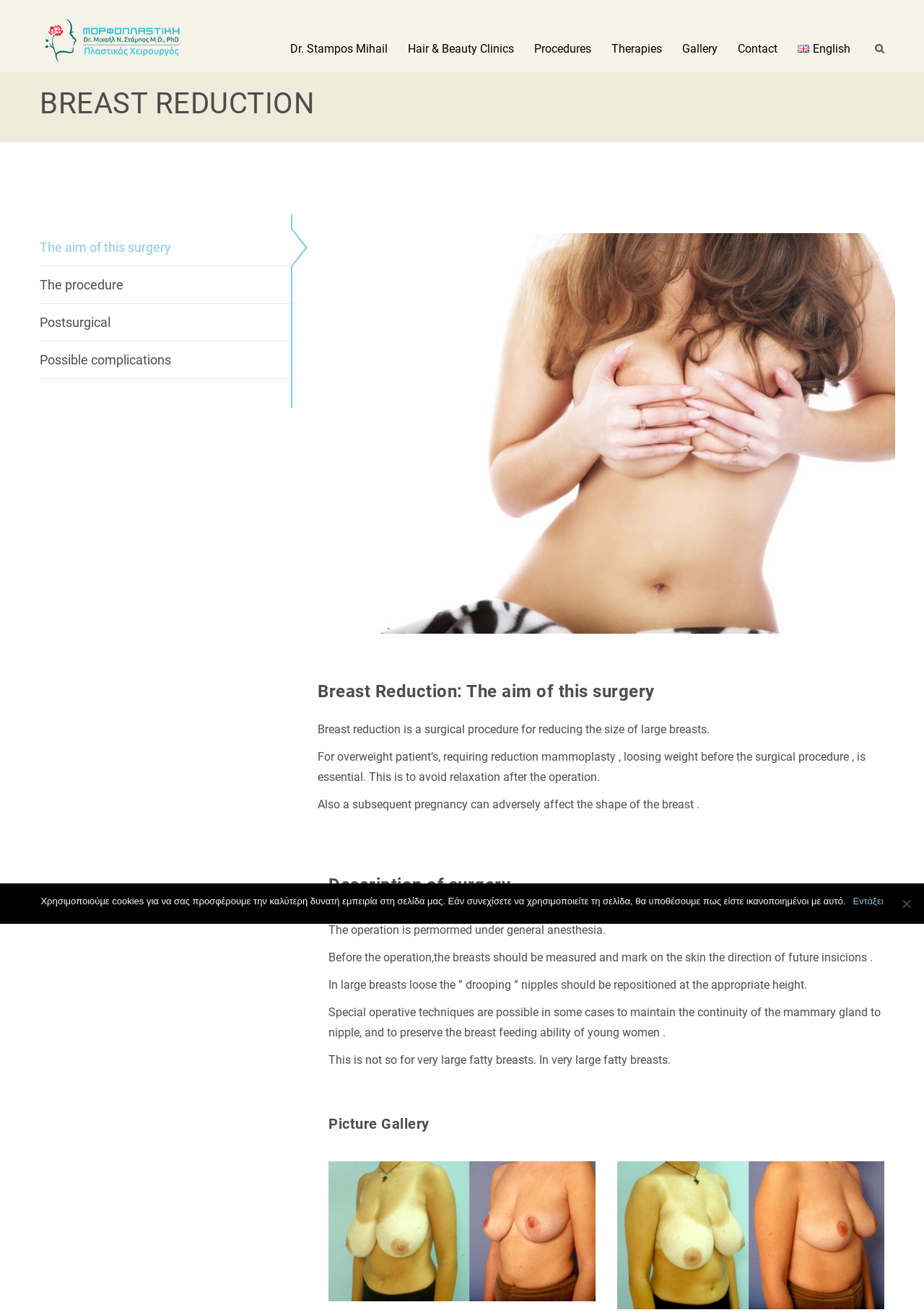Please identify the bounding box coordinates of the area that needs to be clicked to follow this instruction: "Read about 'Breast Reduction: The aim of this surgery'".

[0.344, 0.518, 0.969, 0.533]